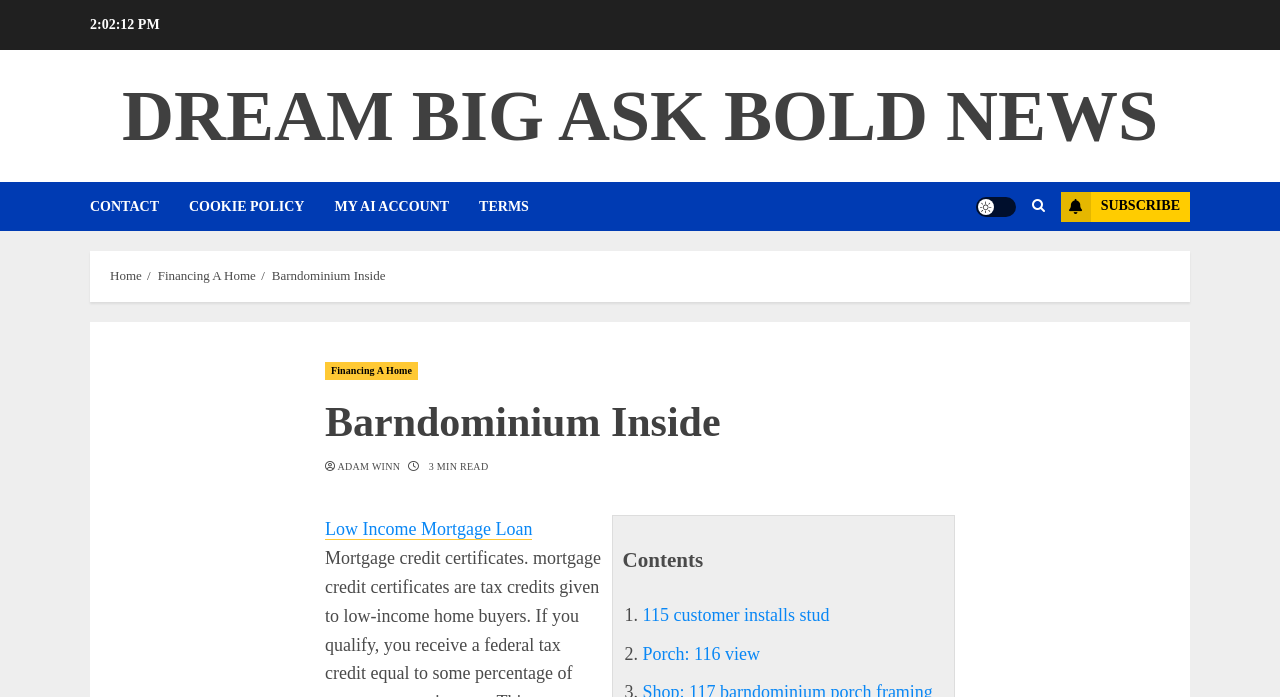Extract the bounding box for the UI element that matches this description: "Porch: 116 view".

[0.502, 0.923, 0.594, 0.952]